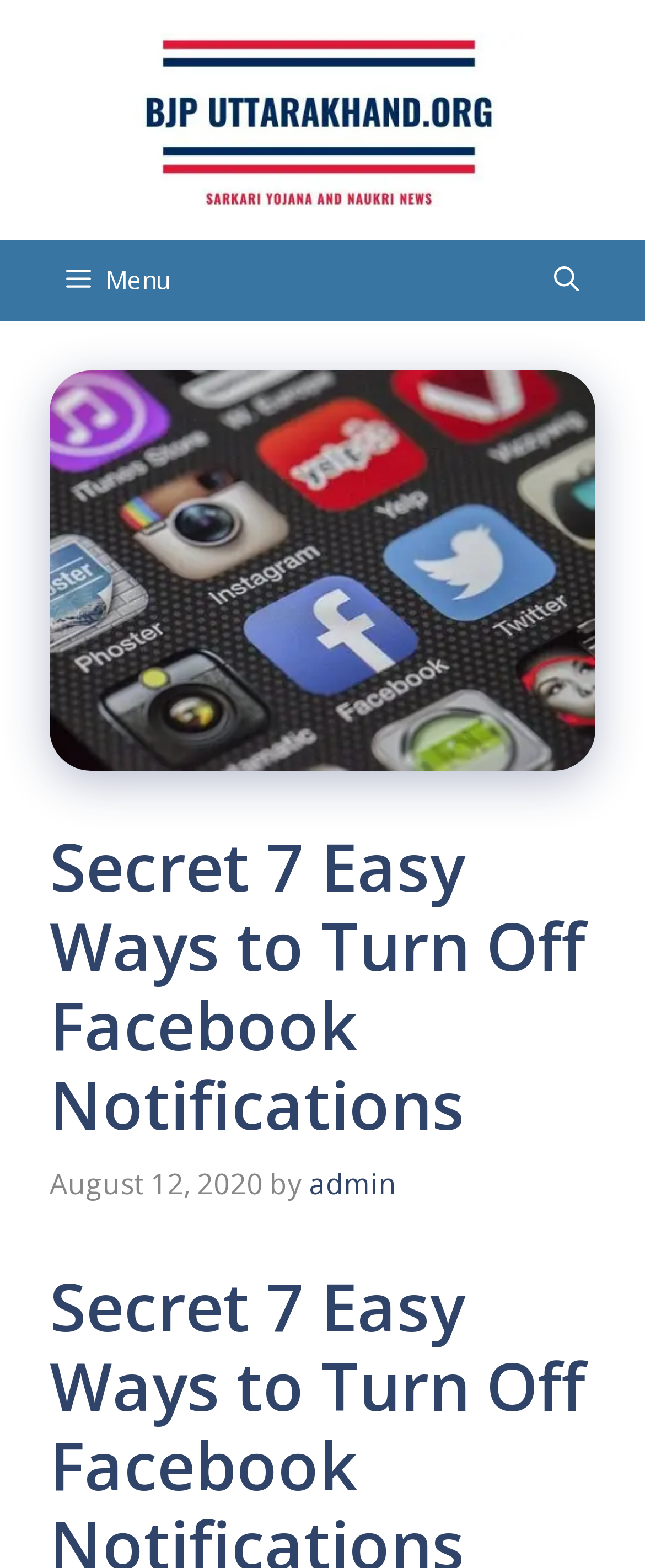What is the date of the article?
Answer with a single word or phrase, using the screenshot for reference.

August 12, 2020